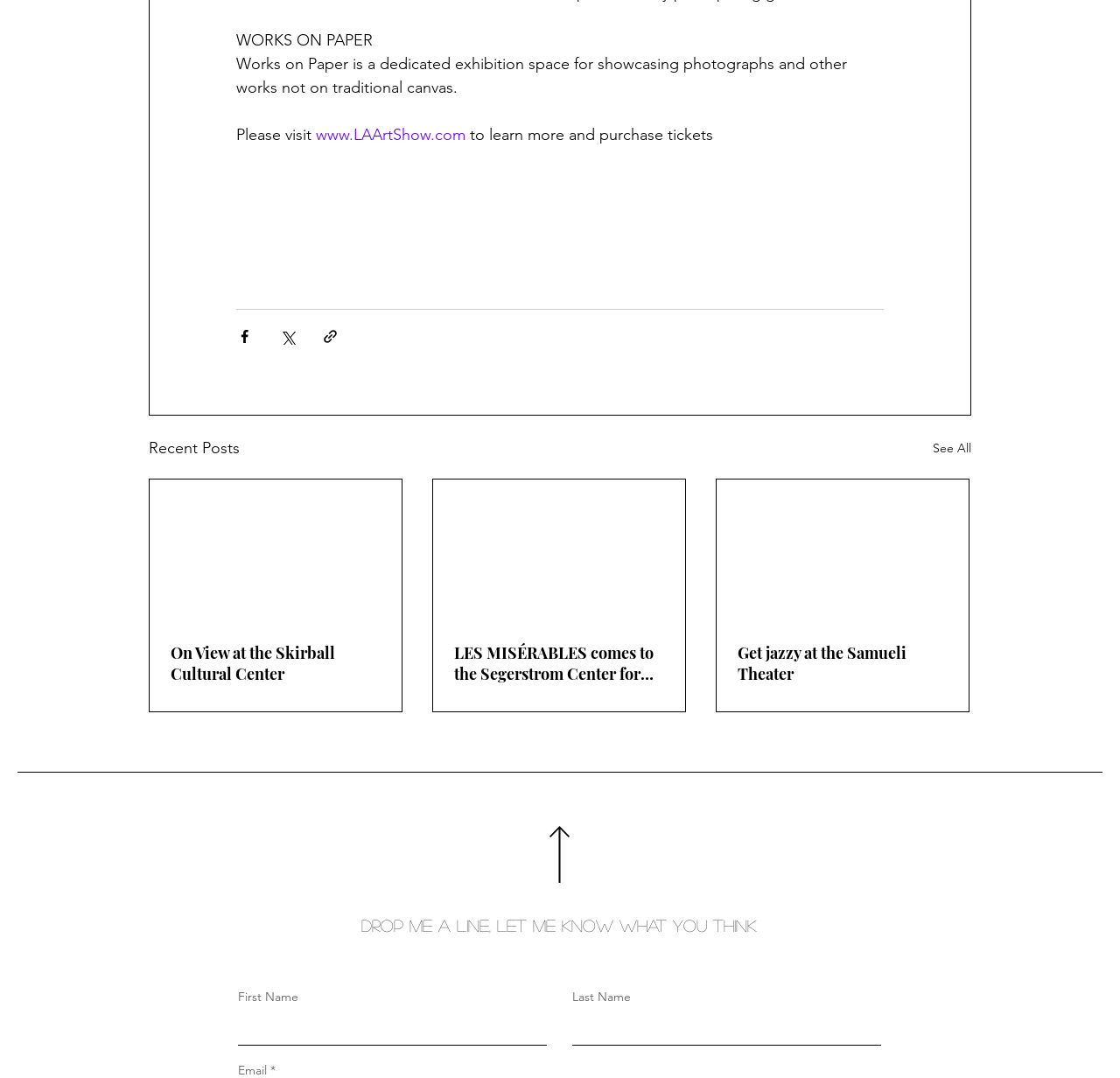Select the bounding box coordinates of the element I need to click to carry out the following instruction: "Go back to top".

[0.491, 0.767, 0.509, 0.819]